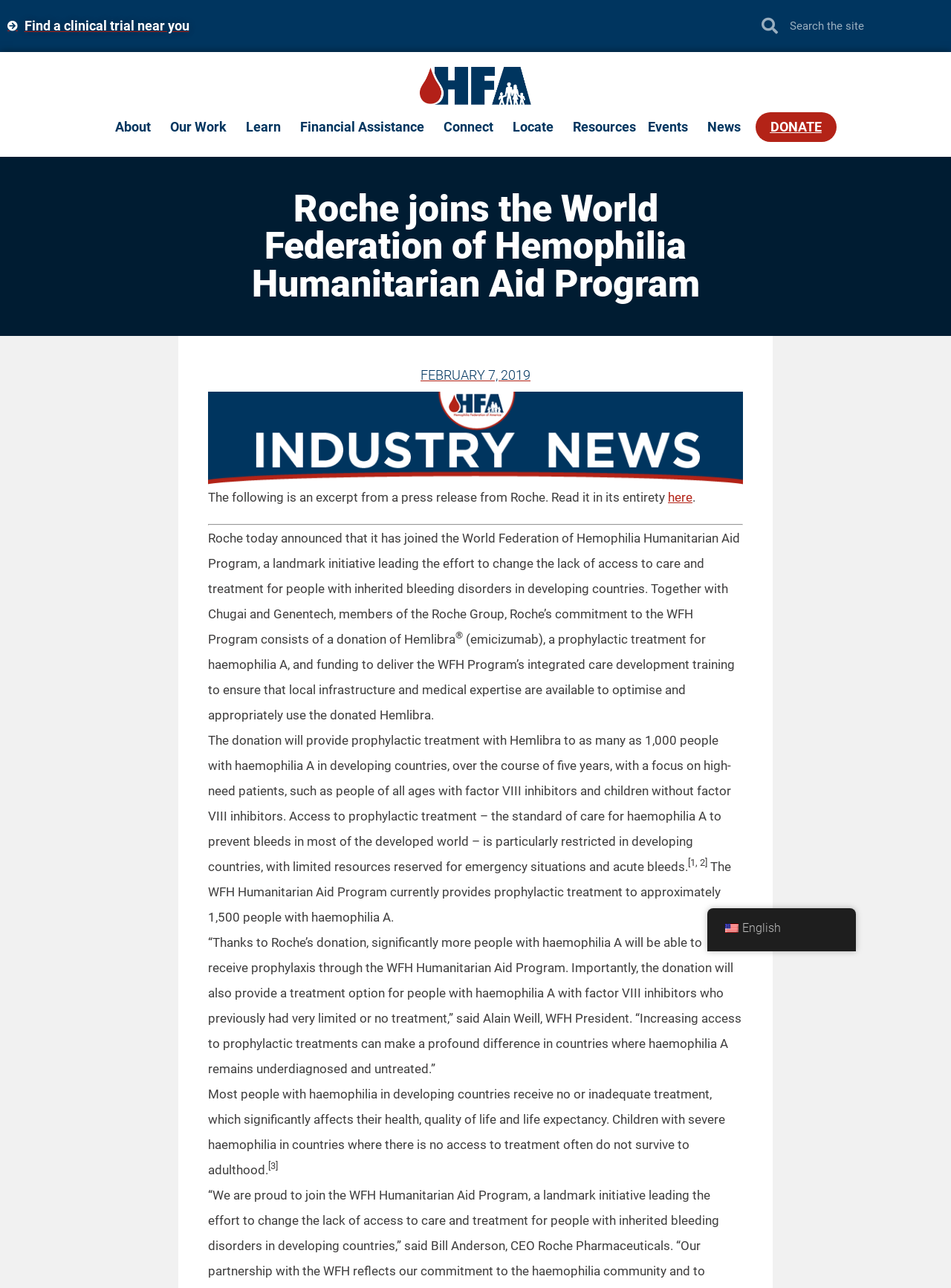Please identify the bounding box coordinates of the clickable area that will fulfill the following instruction: "Read the full press release". The coordinates should be in the format of four float numbers between 0 and 1, i.e., [left, top, right, bottom].

[0.702, 0.38, 0.728, 0.392]